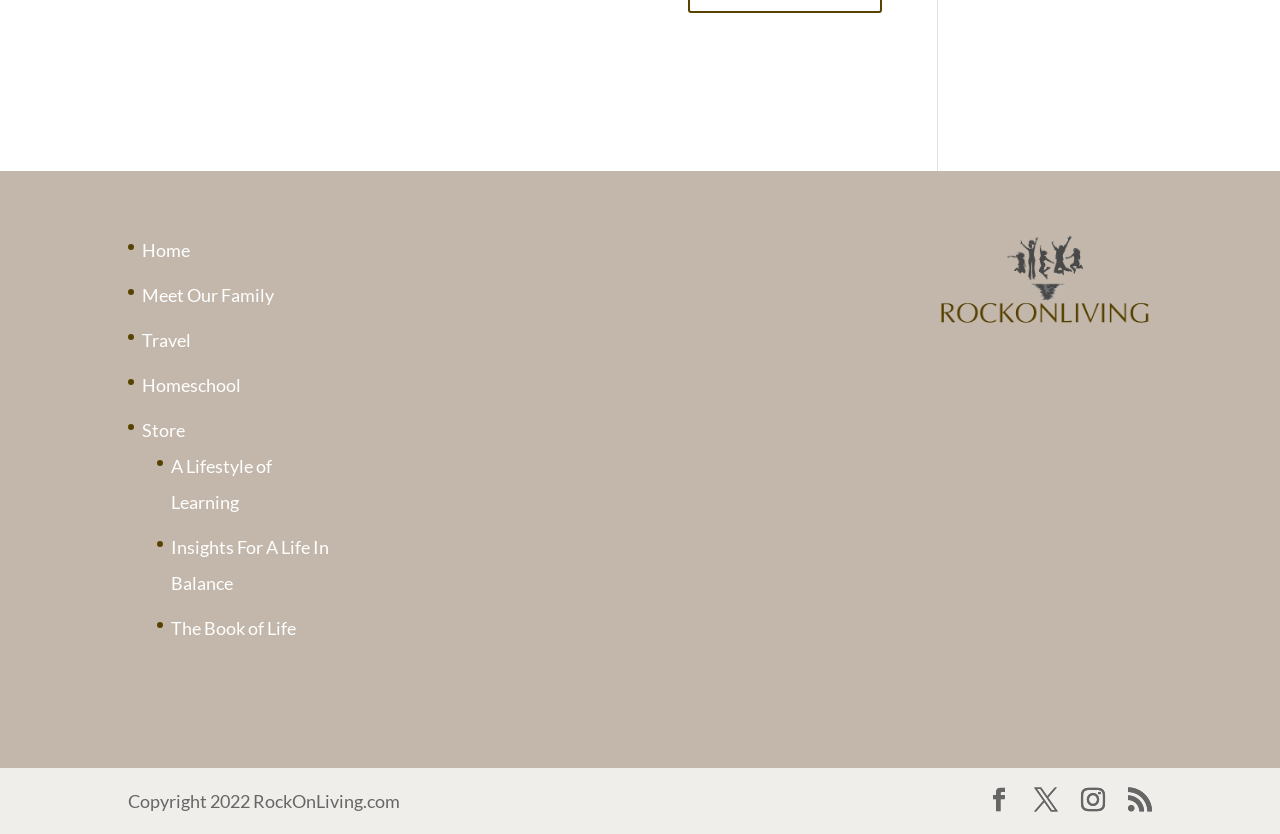What is the name of the website?
From the screenshot, supply a one-word or short-phrase answer.

RockOnLiving.com